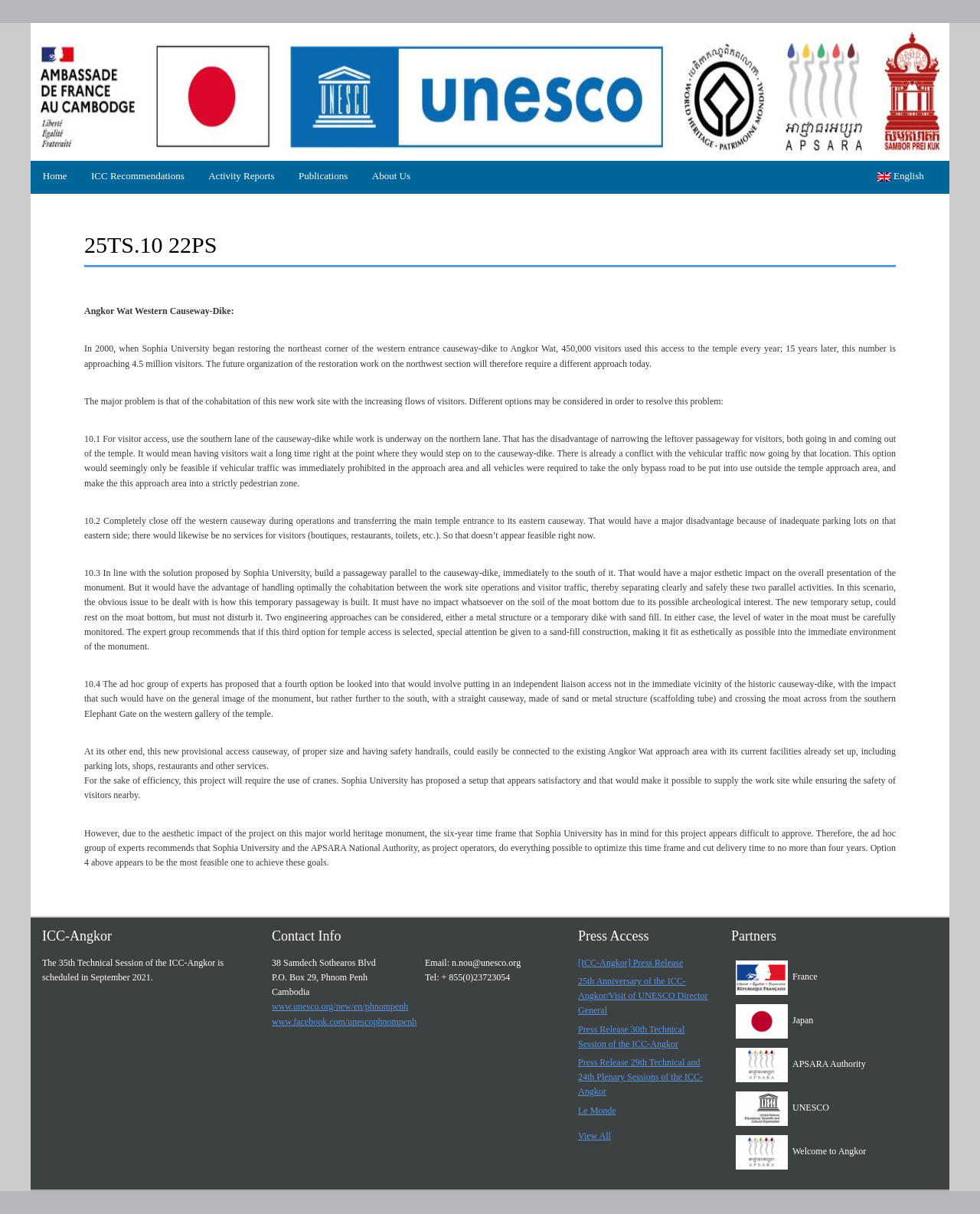Identify the bounding box coordinates necessary to click and complete the given instruction: "Check the 'Partners'".

[0.746, 0.765, 0.957, 0.778]